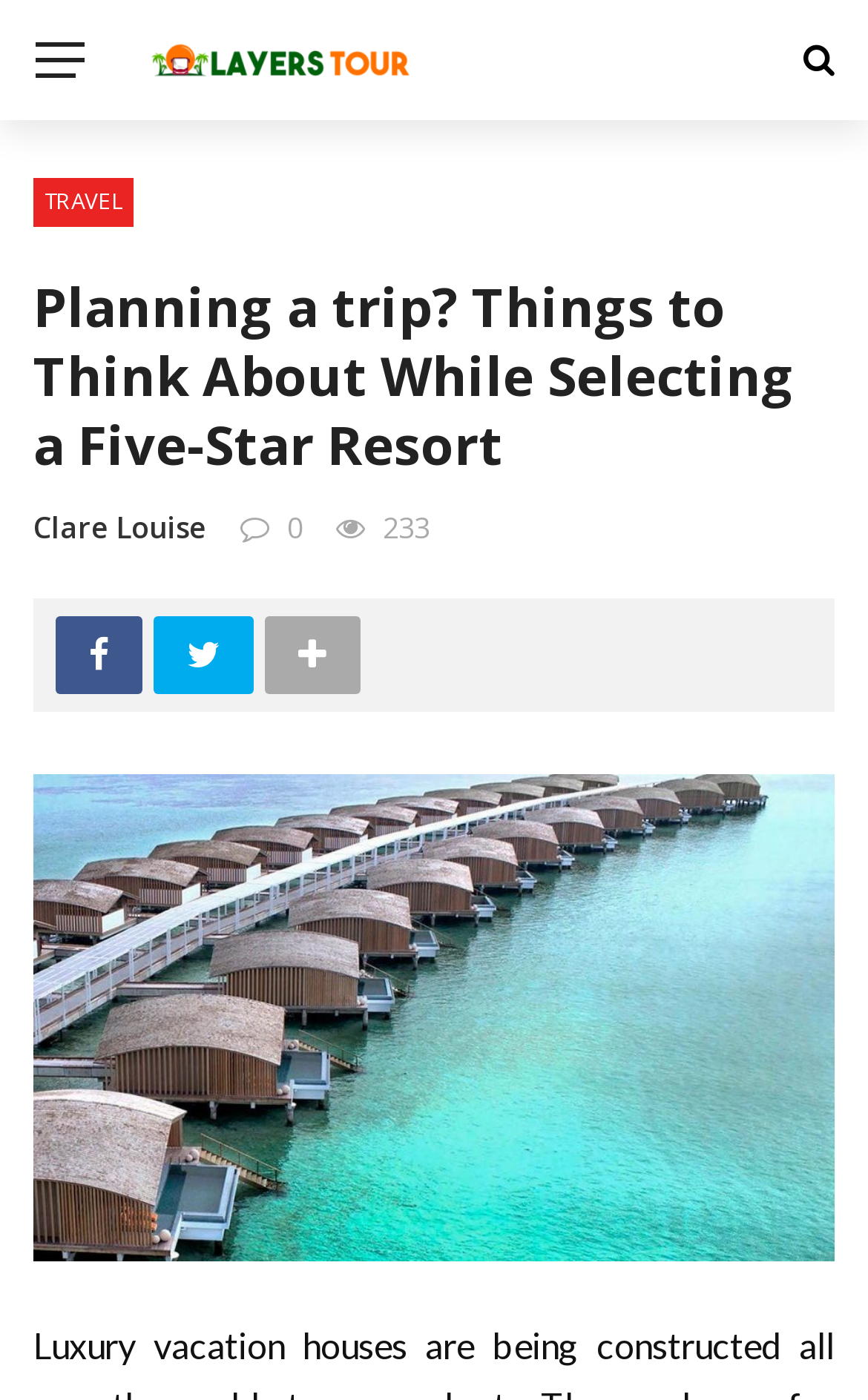How many comments are there?
Look at the image and answer the question using a single word or phrase.

233